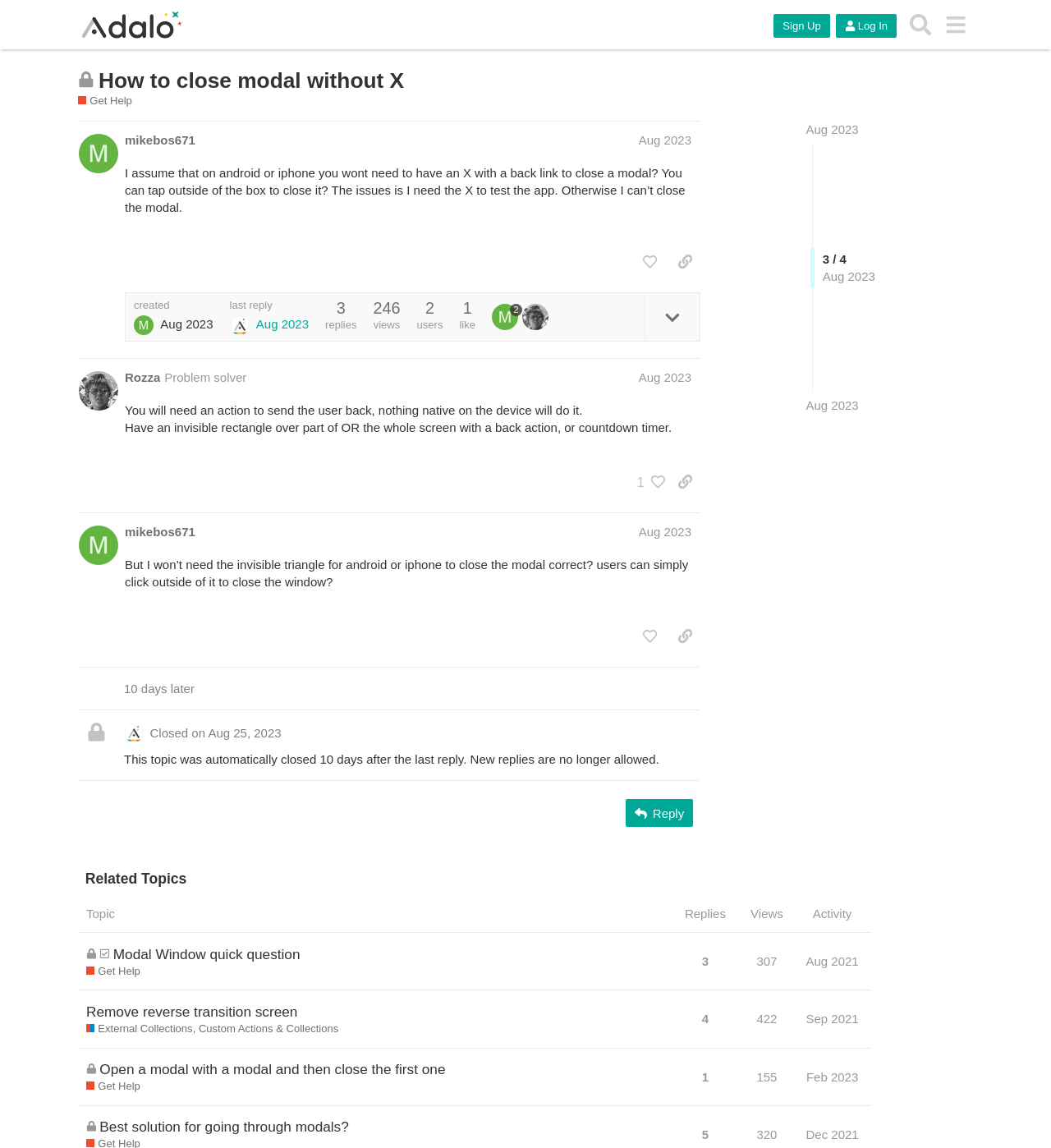Determine the bounding box coordinates of the UI element that matches the following description: "​". The coordinates should be four float numbers between 0 and 1 in the format [left, top, right, bottom].

[0.892, 0.006, 0.926, 0.037]